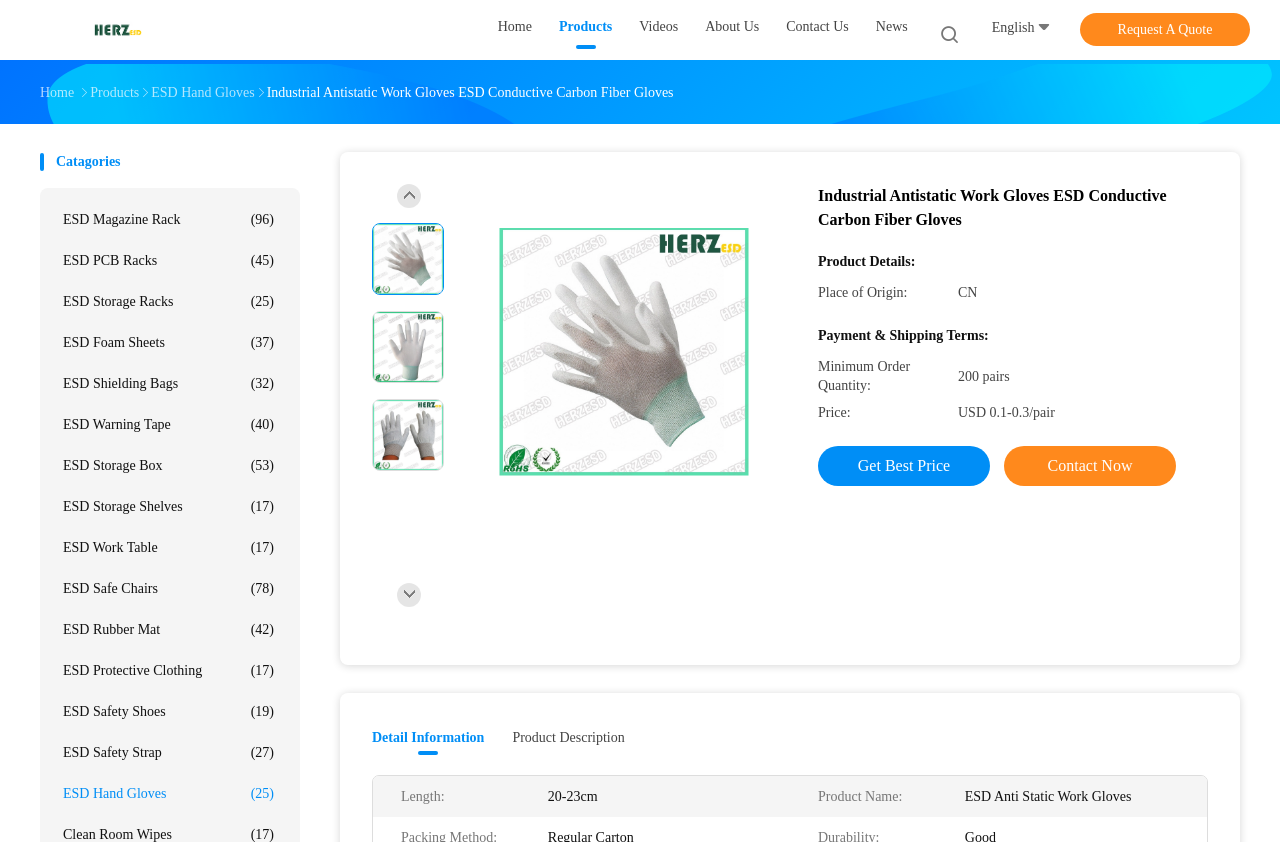Identify the bounding box coordinates of the specific part of the webpage to click to complete this instruction: "Click on the 'Contact Us' link at the top".

[0.614, 0.02, 0.663, 0.051]